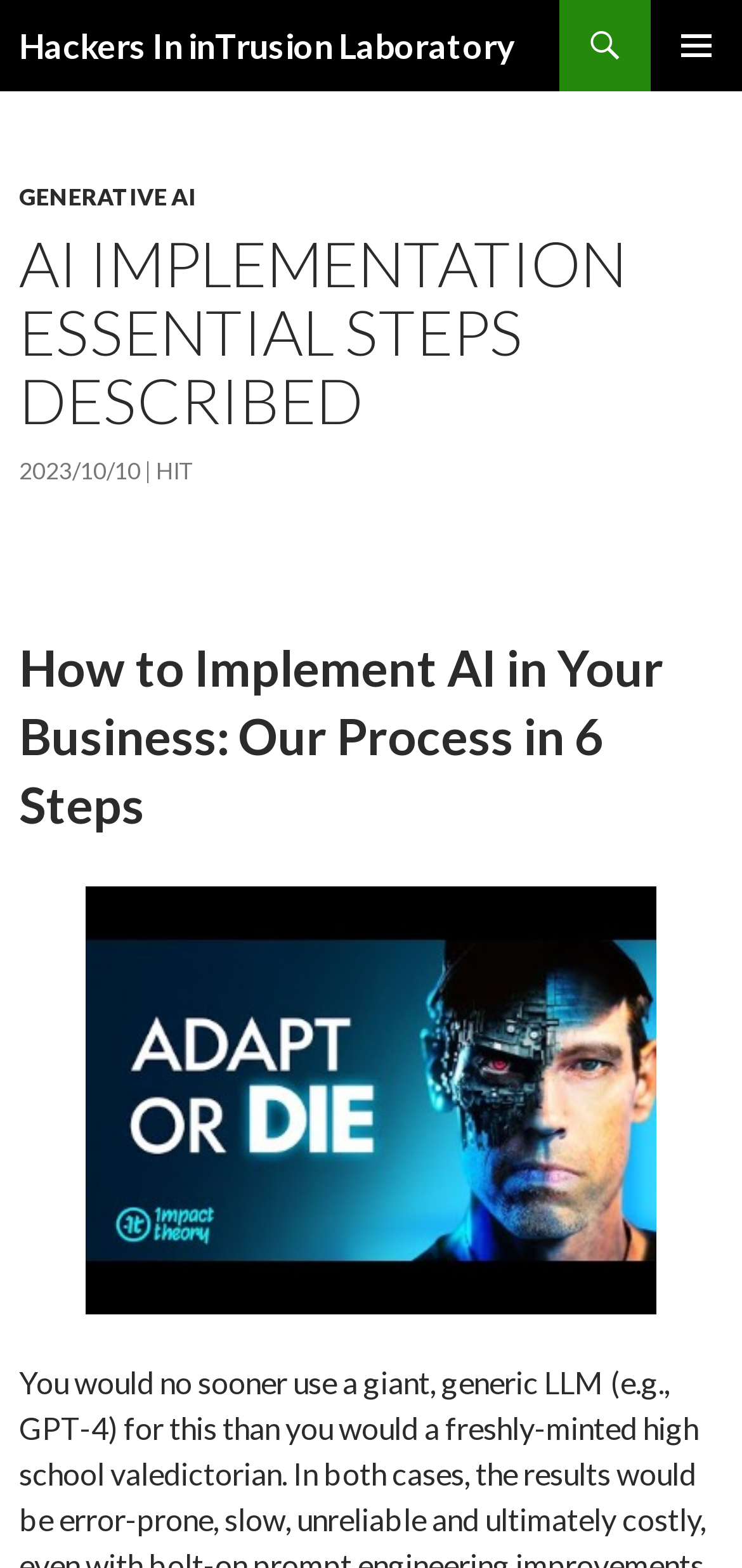What is the purpose of the 'SKIP TO CONTENT' link?
Based on the image, provide your answer in one word or phrase.

To skip to content